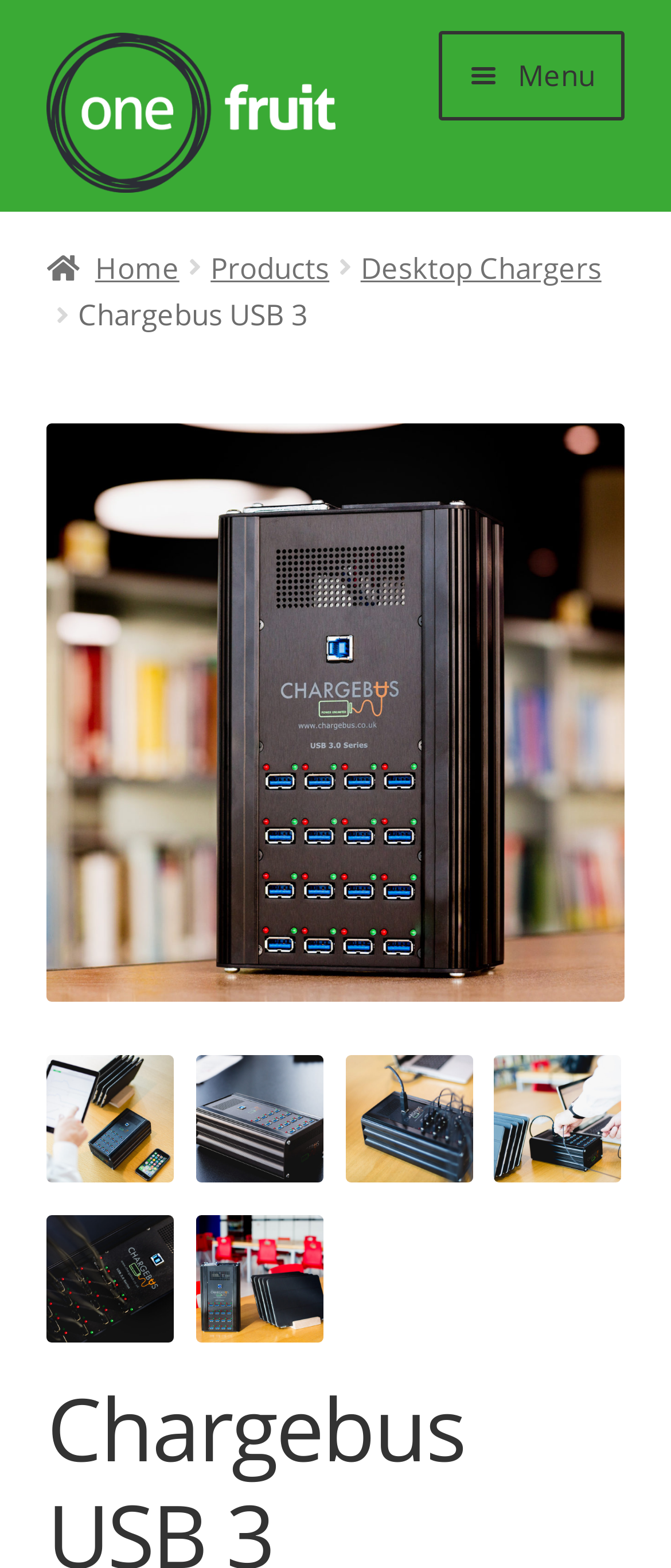Please specify the bounding box coordinates for the clickable region that will help you carry out the instruction: "Go to the 'Home' page".

[0.07, 0.133, 0.93, 0.19]